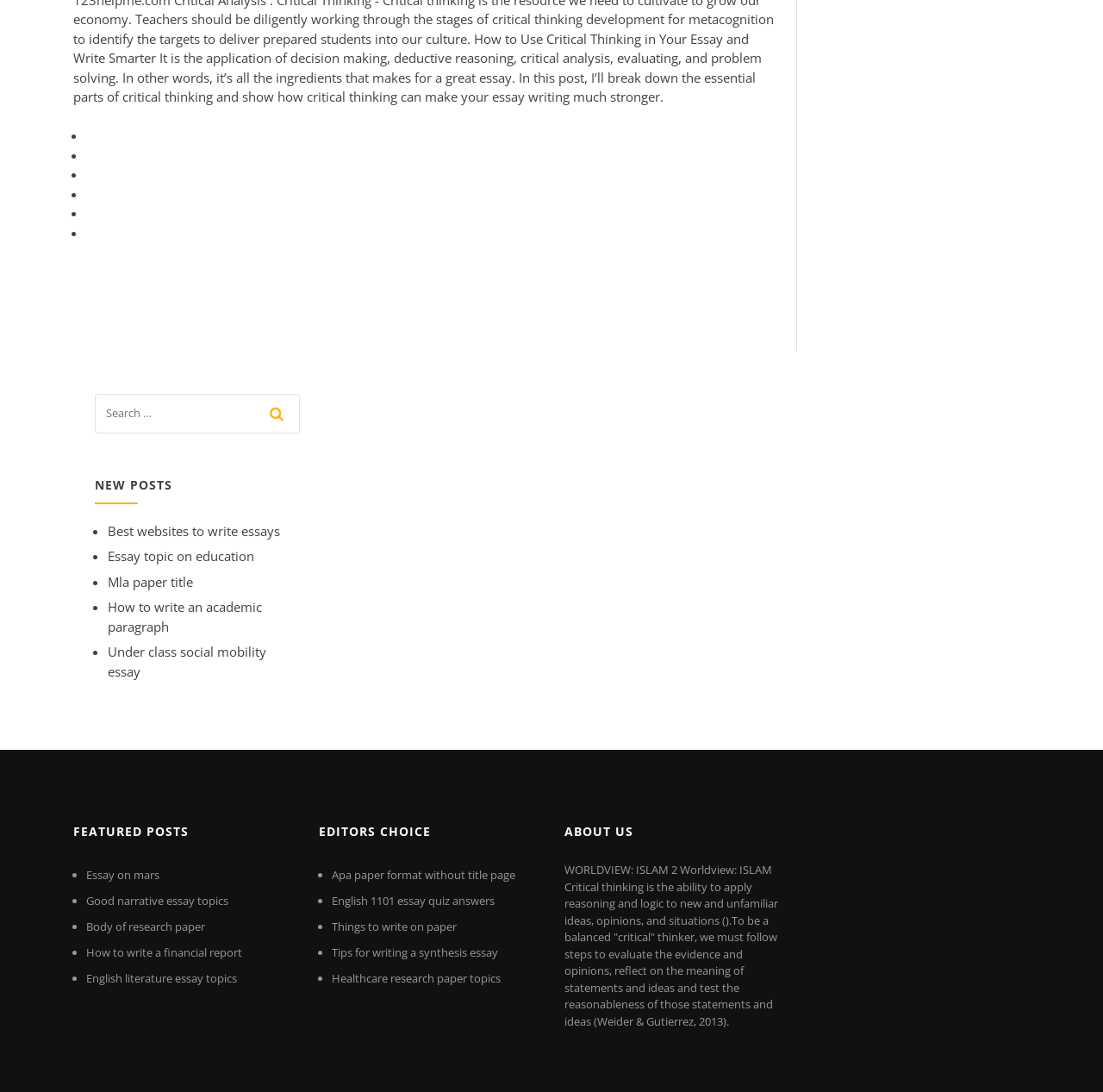Please pinpoint the bounding box coordinates for the region I should click to adhere to this instruction: "search for something".

[0.086, 0.361, 0.271, 0.405]